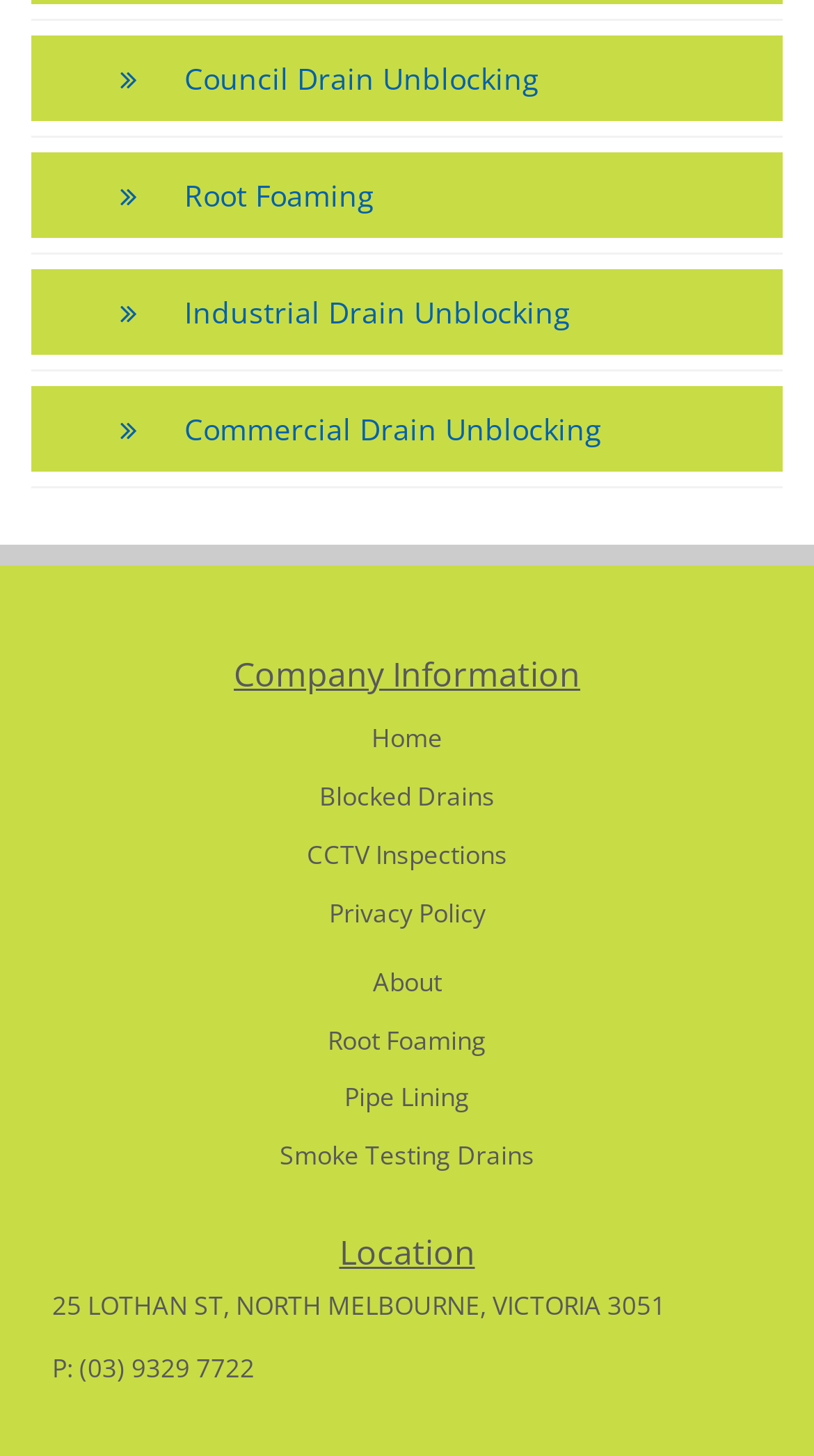Provide the bounding box coordinates of the HTML element this sentence describes: "CCTV Inspections". The bounding box coordinates consist of four float numbers between 0 and 1, i.e., [left, top, right, bottom].

[0.064, 0.568, 0.936, 0.608]